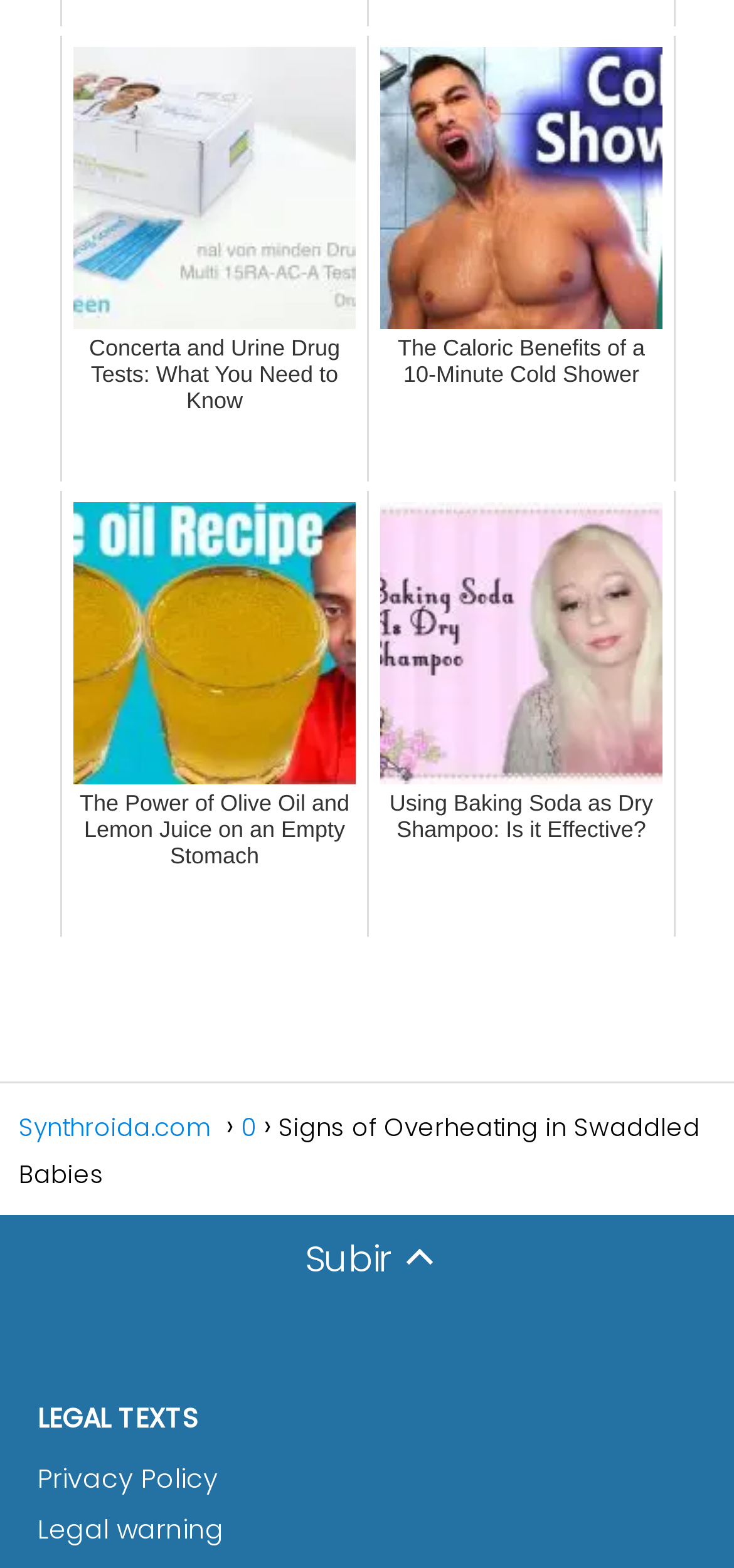Respond with a single word or phrase:
How many links are there in the top section?

4